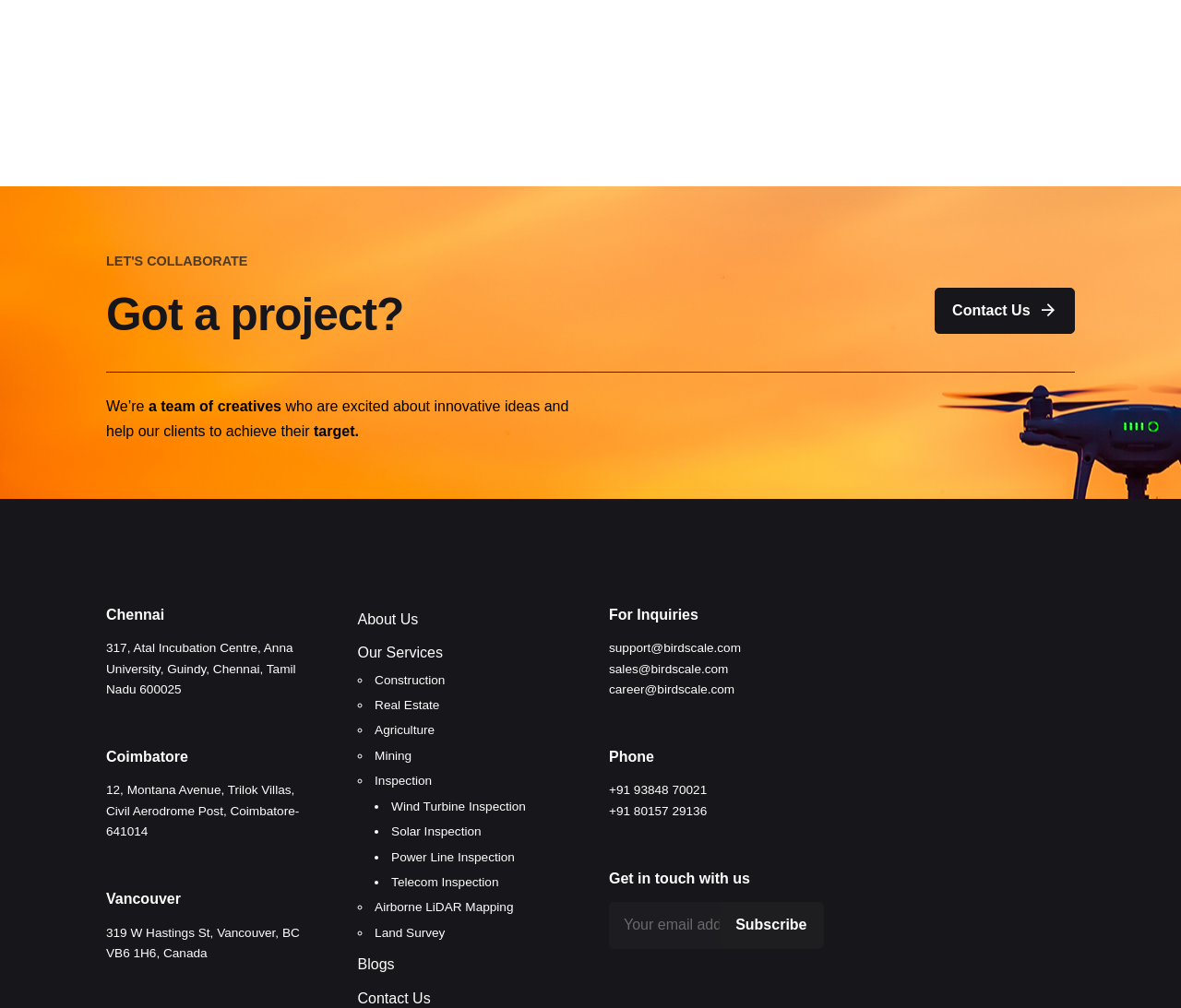What can you do with the textbox at the bottom of the page? Analyze the screenshot and reply with just one word or a short phrase.

Subscribe